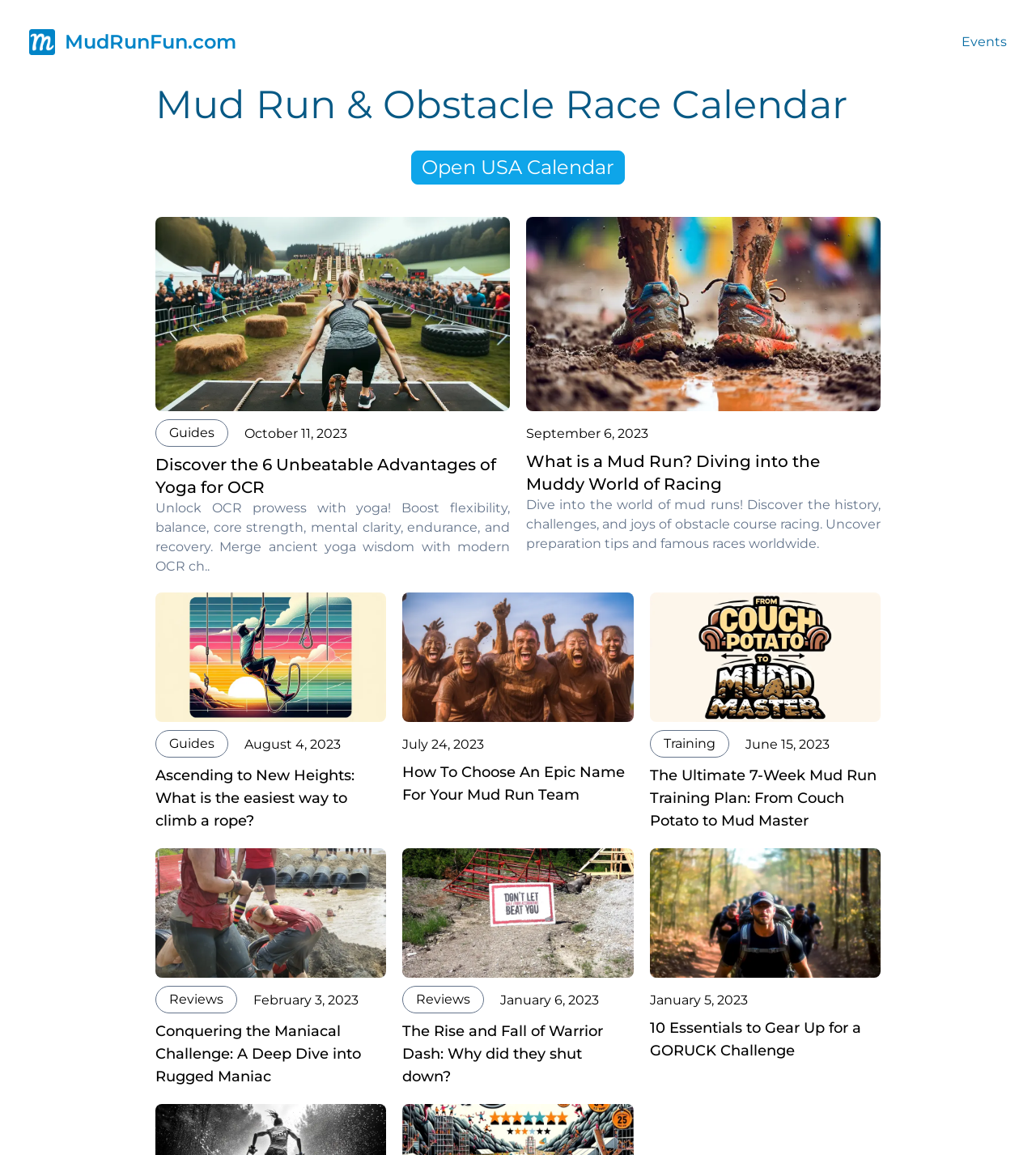Provide the bounding box coordinates of the section that needs to be clicked to accomplish the following instruction: "Contact us for integration and custom solutions."

None